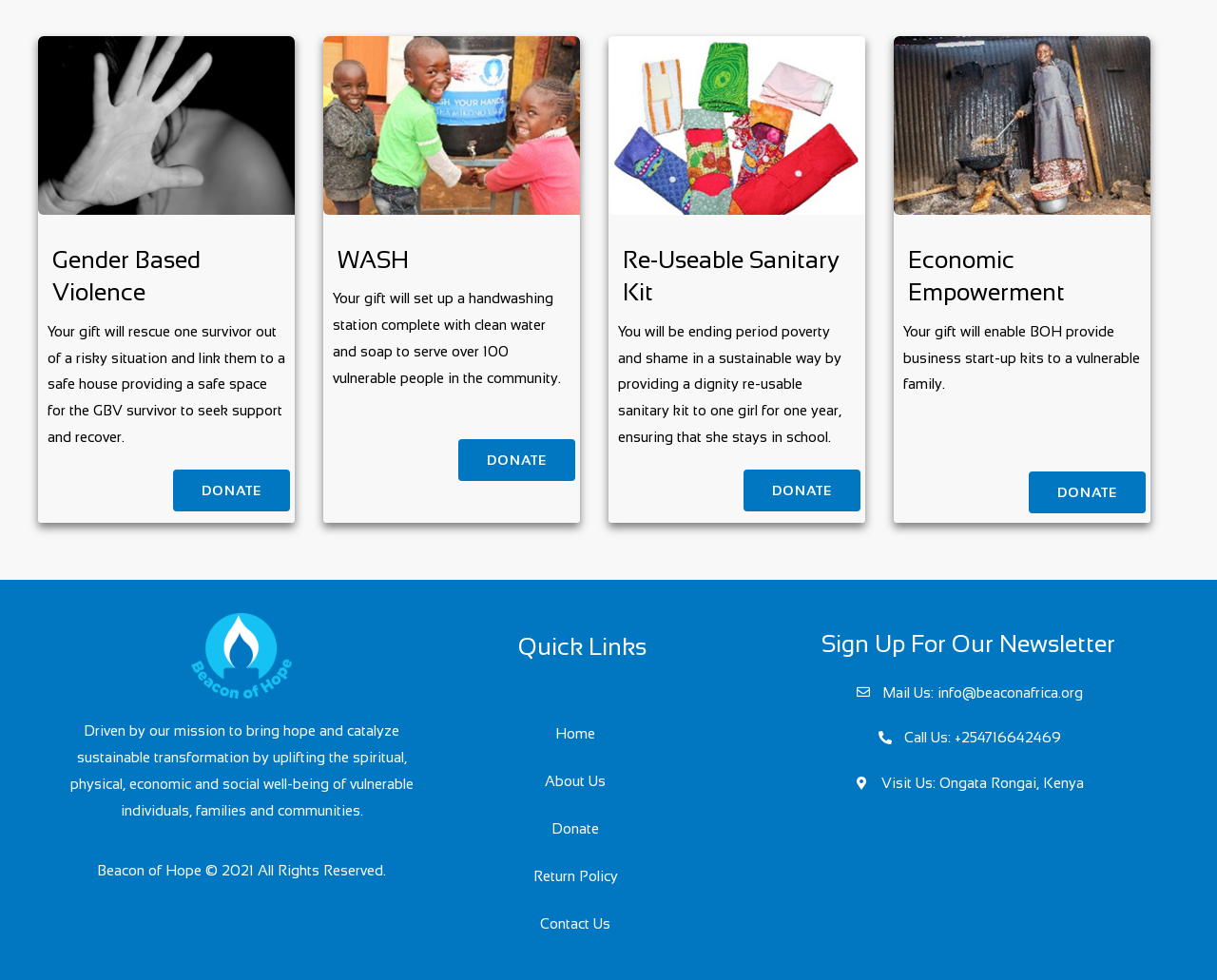How can you contact the organization?
Examine the image and provide an in-depth answer to the question.

The webpage has a section with static texts that provide contact information, including a mailing address ('Mail Us: info@beaconafrica.org'), a phone number ('Call Us: +254716642469'), and a physical location ('Visit Us: Ongata Rongai, Kenya') to contact the organization.